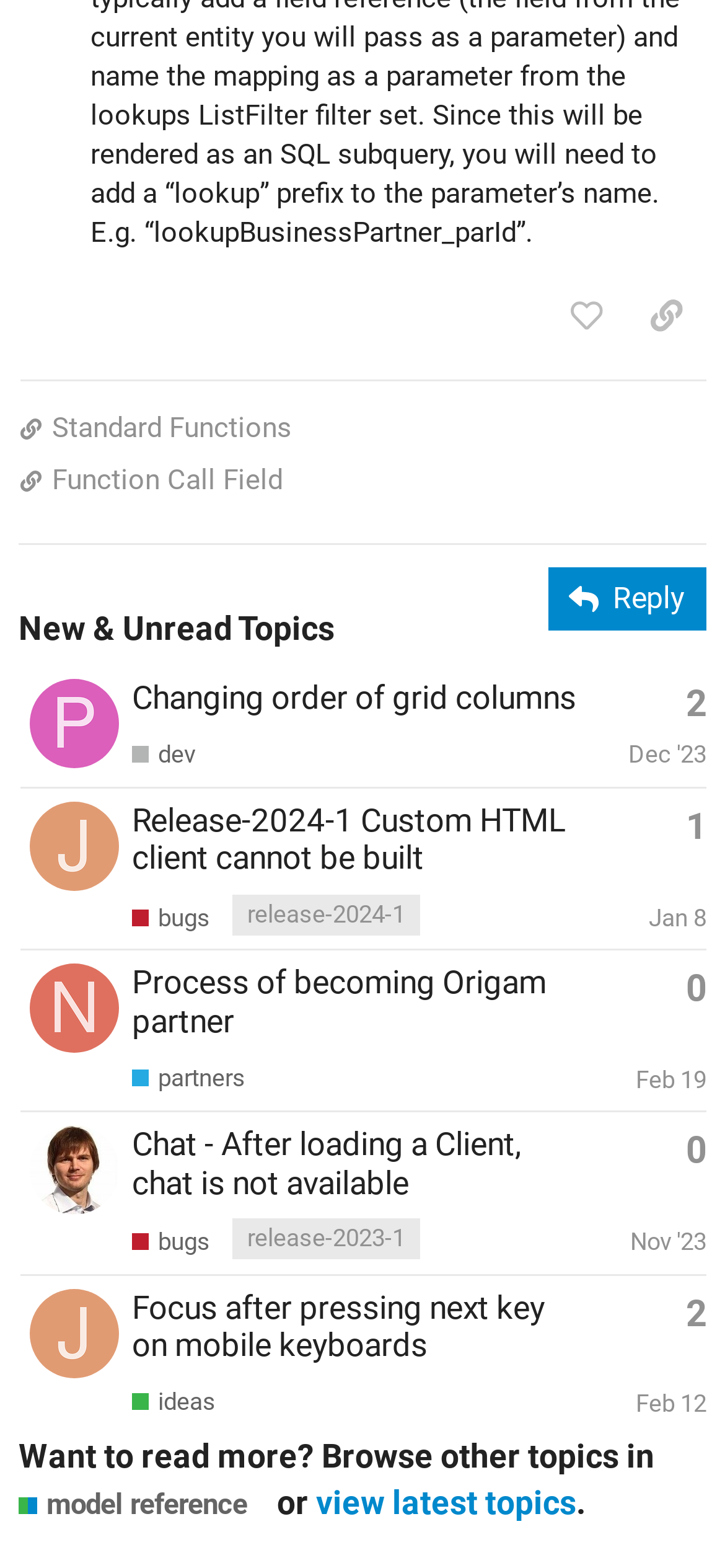How many topics are listed?
Craft a detailed and extensive response to the question.

I counted the number of rows in the table with the topic list, and there are 4 rows, each representing a topic.